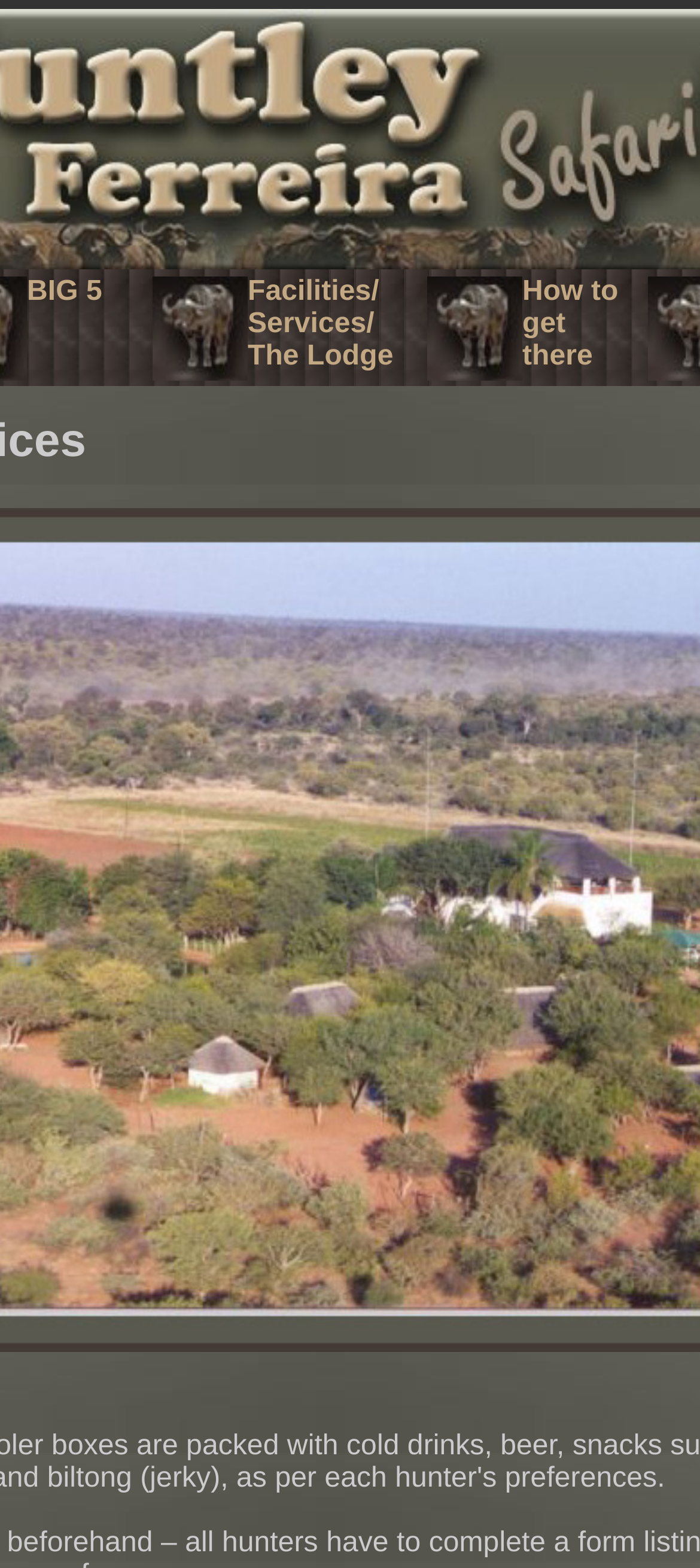Find the bounding box coordinates corresponding to the UI element with the description: "How to get there". The coordinates should be formatted as [left, top, right, bottom], with values as floats between 0 and 1.

[0.746, 0.176, 0.926, 0.238]